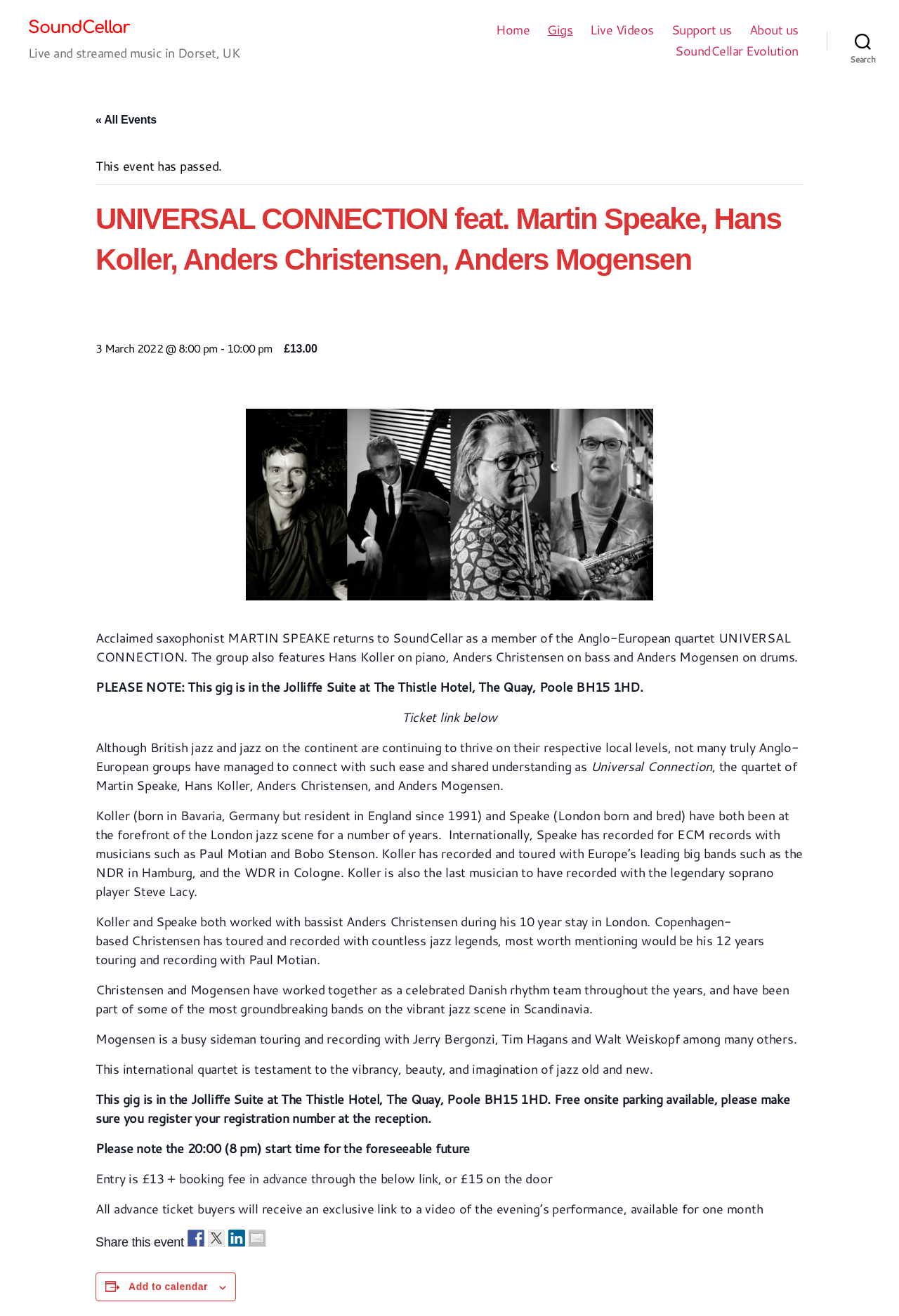Where is the event located?
Kindly offer a comprehensive and detailed response to the question.

I found the answer by looking at the static text element with the text 'This gig is in the Jolliffe Suite at The Thistle Hotel, The Quay, Poole BH15 1HD.' which indicates the location of the event.